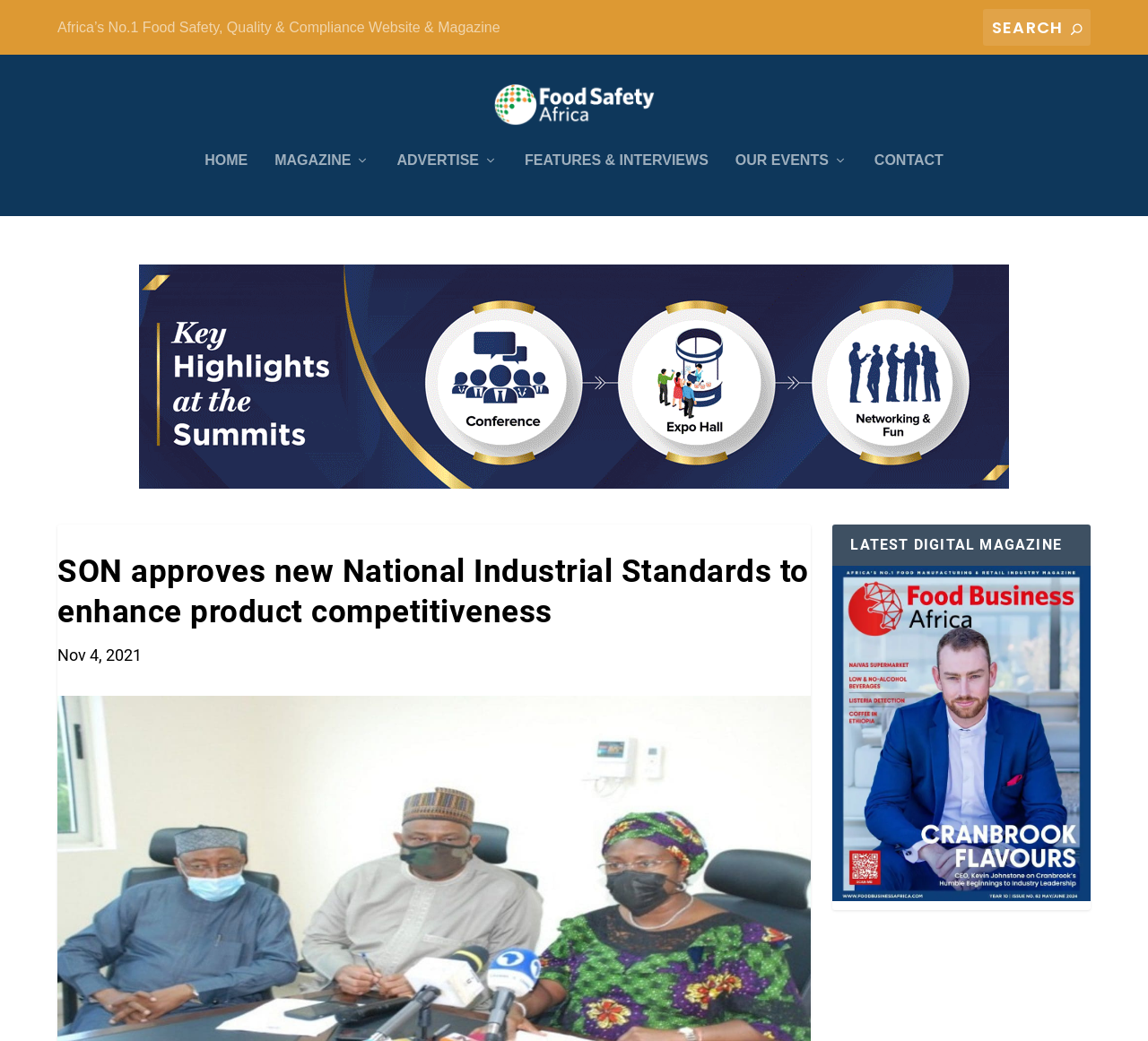Pinpoint the bounding box coordinates of the clickable area necessary to execute the following instruction: "View the advertisement". The coordinates should be given as four float numbers between 0 and 1, namely [left, top, right, bottom].

[0.121, 0.242, 0.879, 0.457]